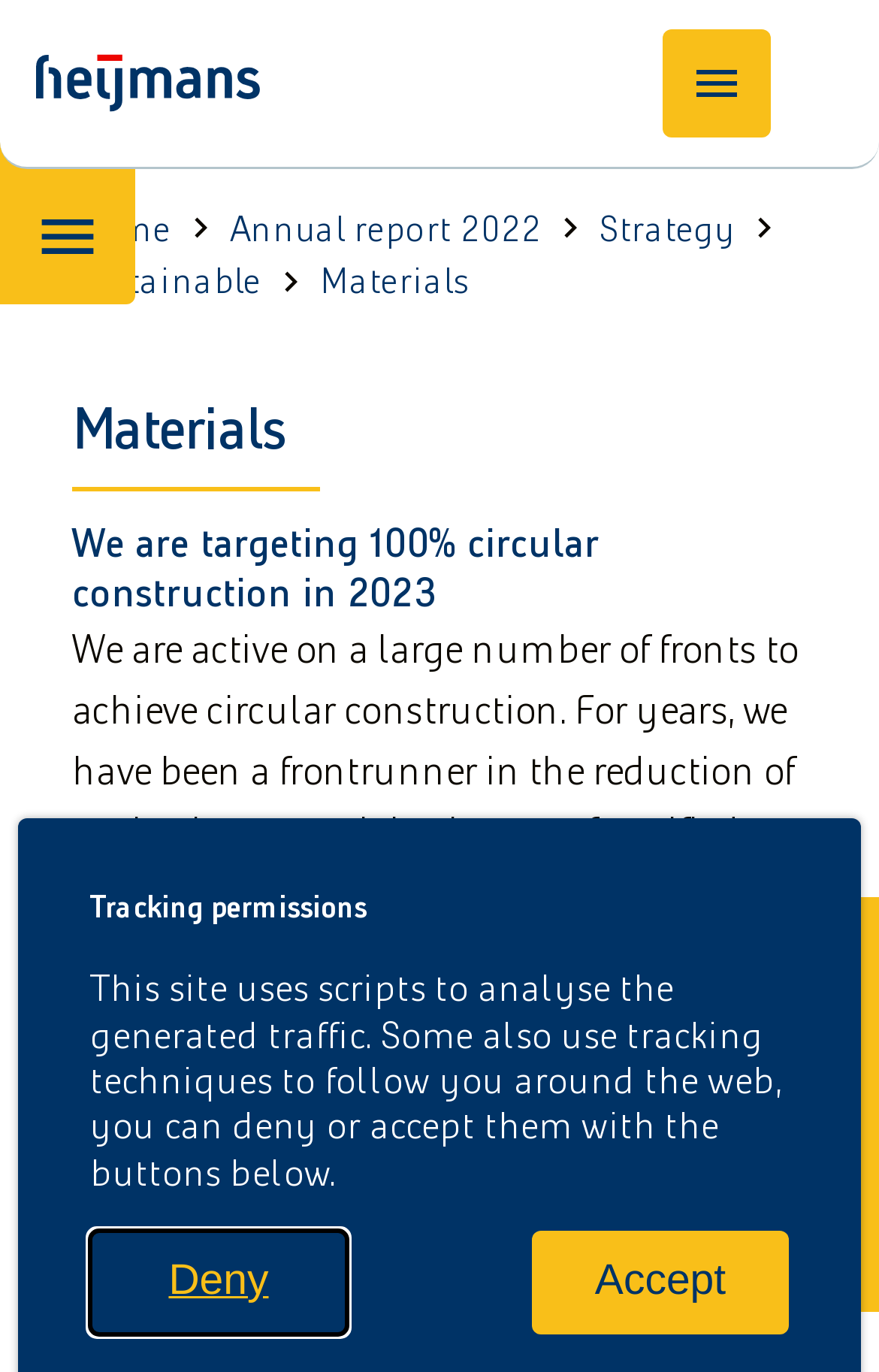Specify the bounding box coordinates of the element's area that should be clicked to execute the given instruction: "search for something". The coordinates should be four float numbers between 0 and 1, i.e., [left, top, right, bottom].

None